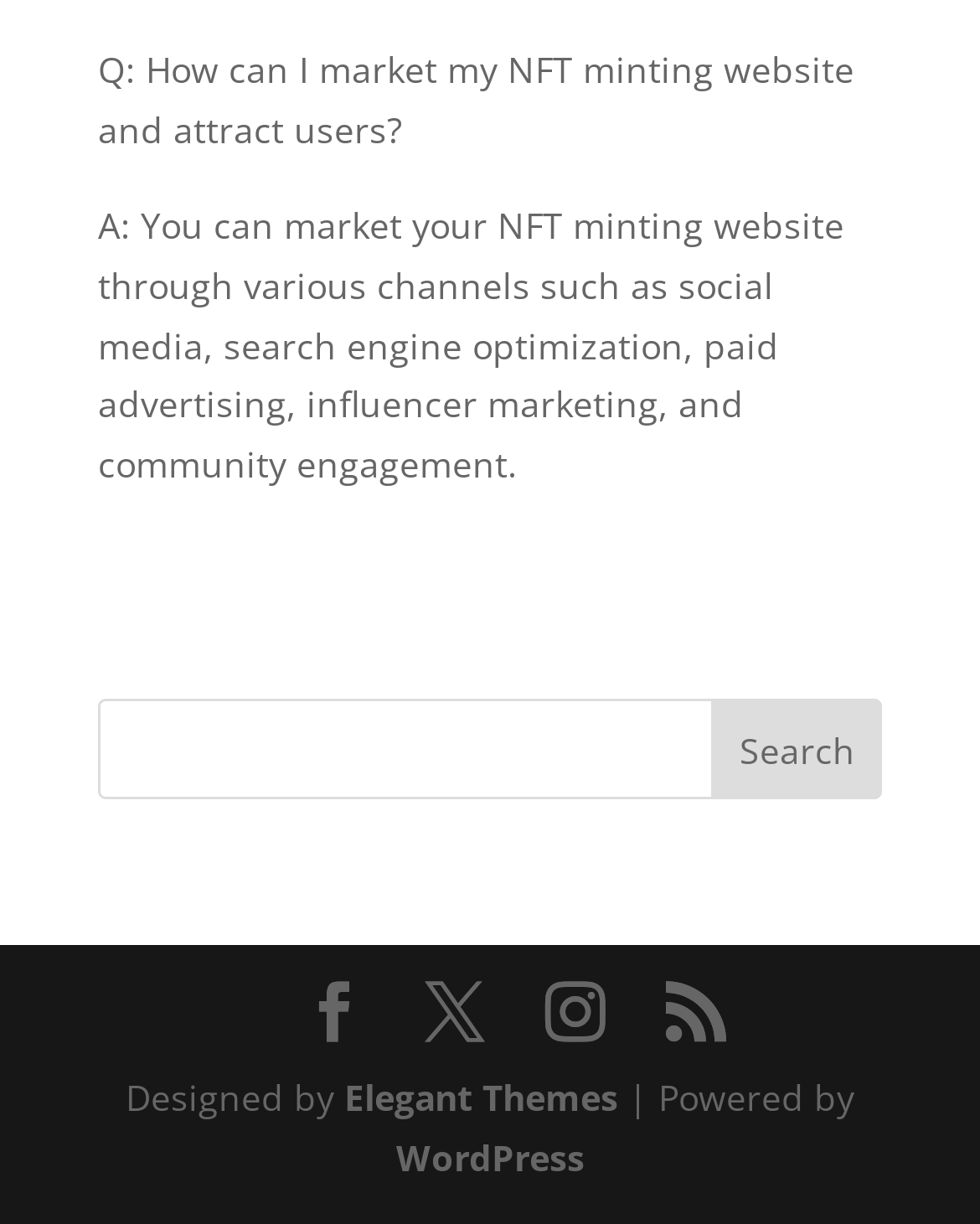Provide the bounding box coordinates for the UI element described in this sentence: "Elegant Themes". The coordinates should be four float values between 0 and 1, i.e., [left, top, right, bottom].

[0.351, 0.876, 0.631, 0.915]